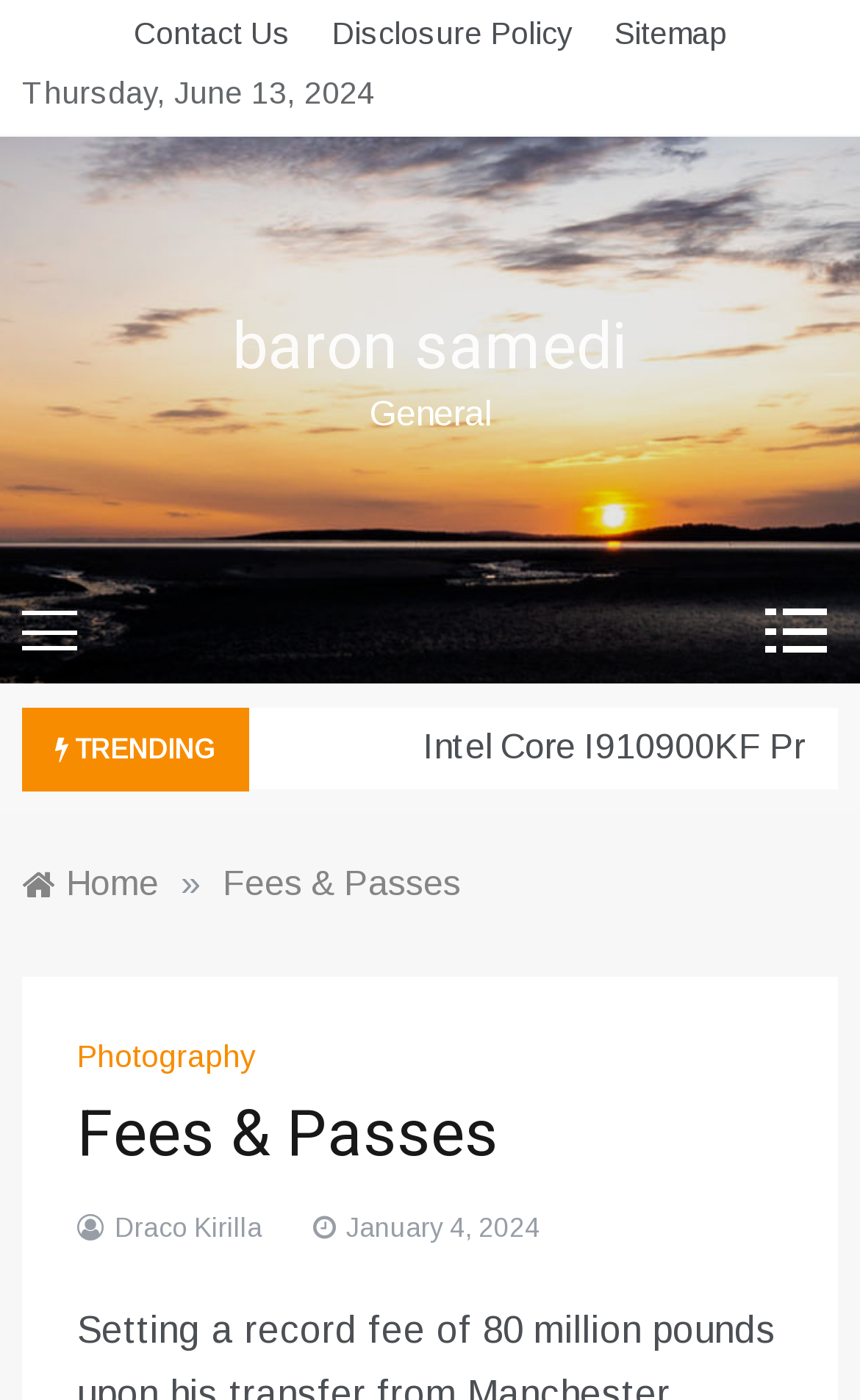Give a one-word or one-phrase response to the question: 
What is the date displayed on the webpage?

Thursday, June 13, 2024